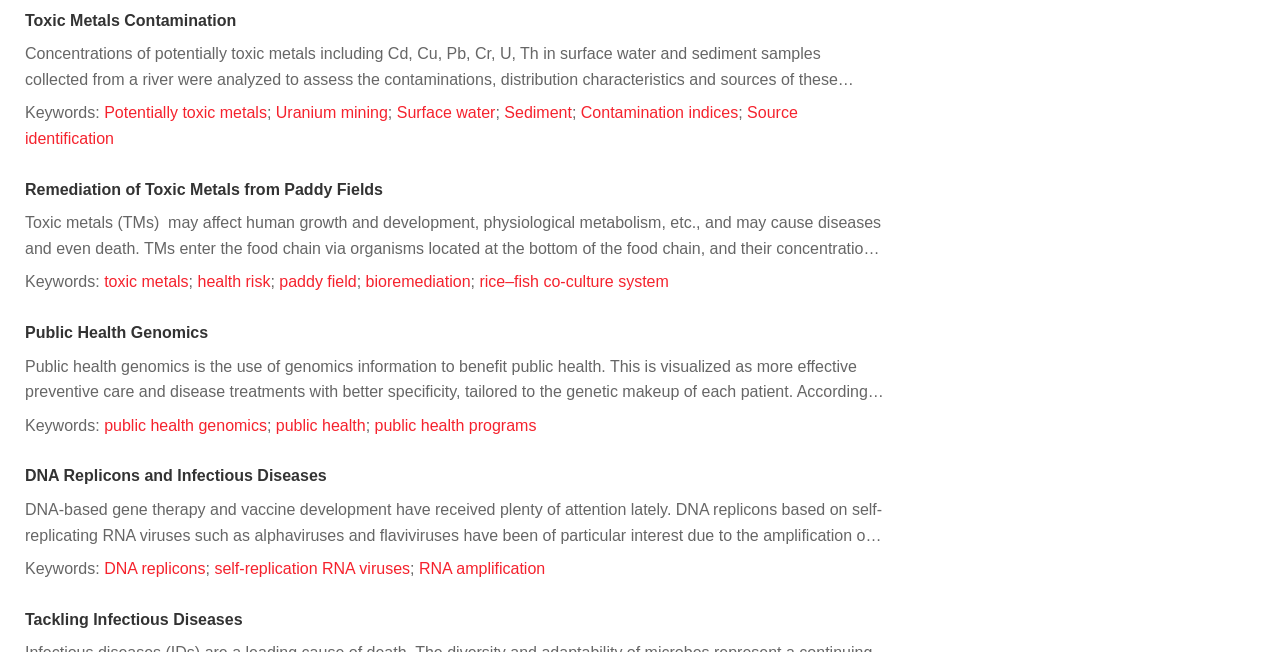Determine the bounding box coordinates of the UI element described below. Use the format (top-left x, top-left y, bottom-right x, bottom-right y) with floating point numbers between 0 and 1: Advisory Board

[0.631, 0.204, 0.705, 0.229]